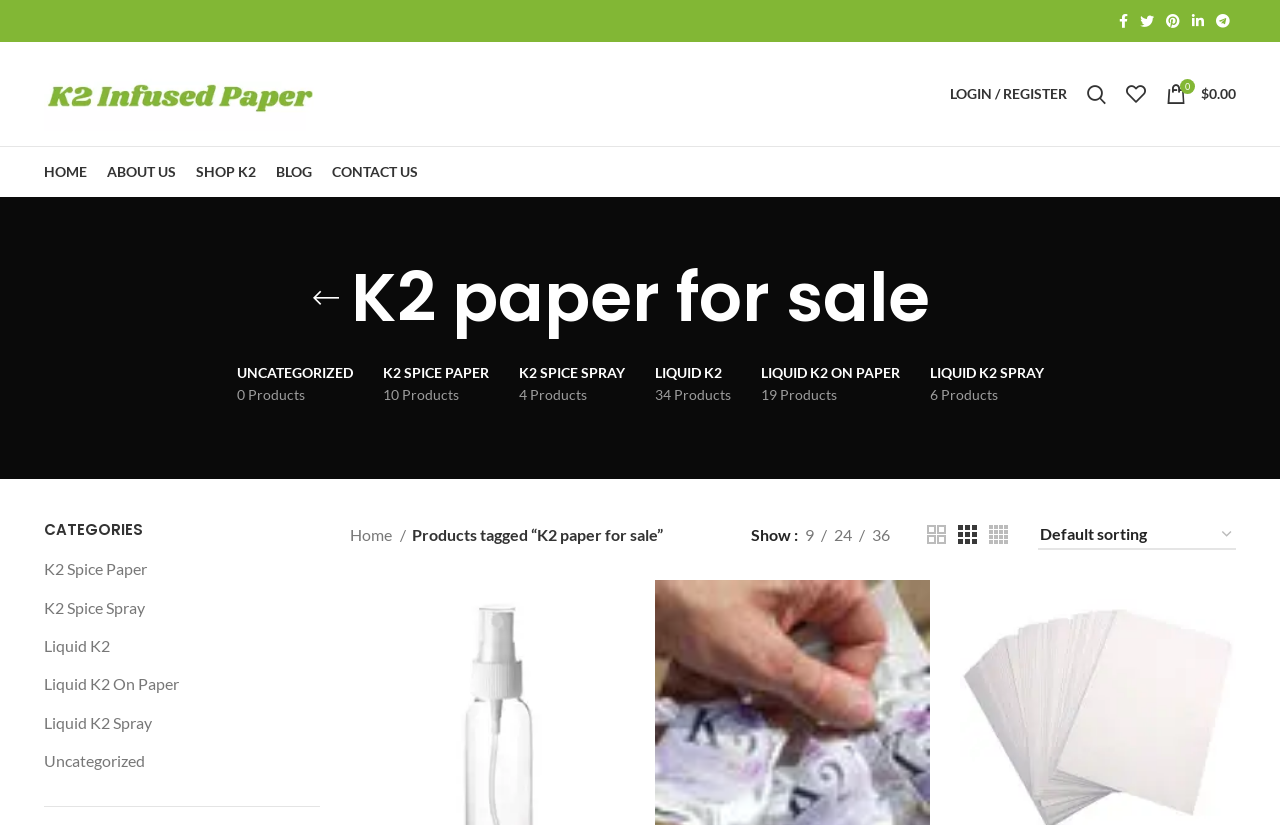Please reply to the following question with a single word or a short phrase:
What is the current page showing?

Products tagged 'K2 paper for sale'